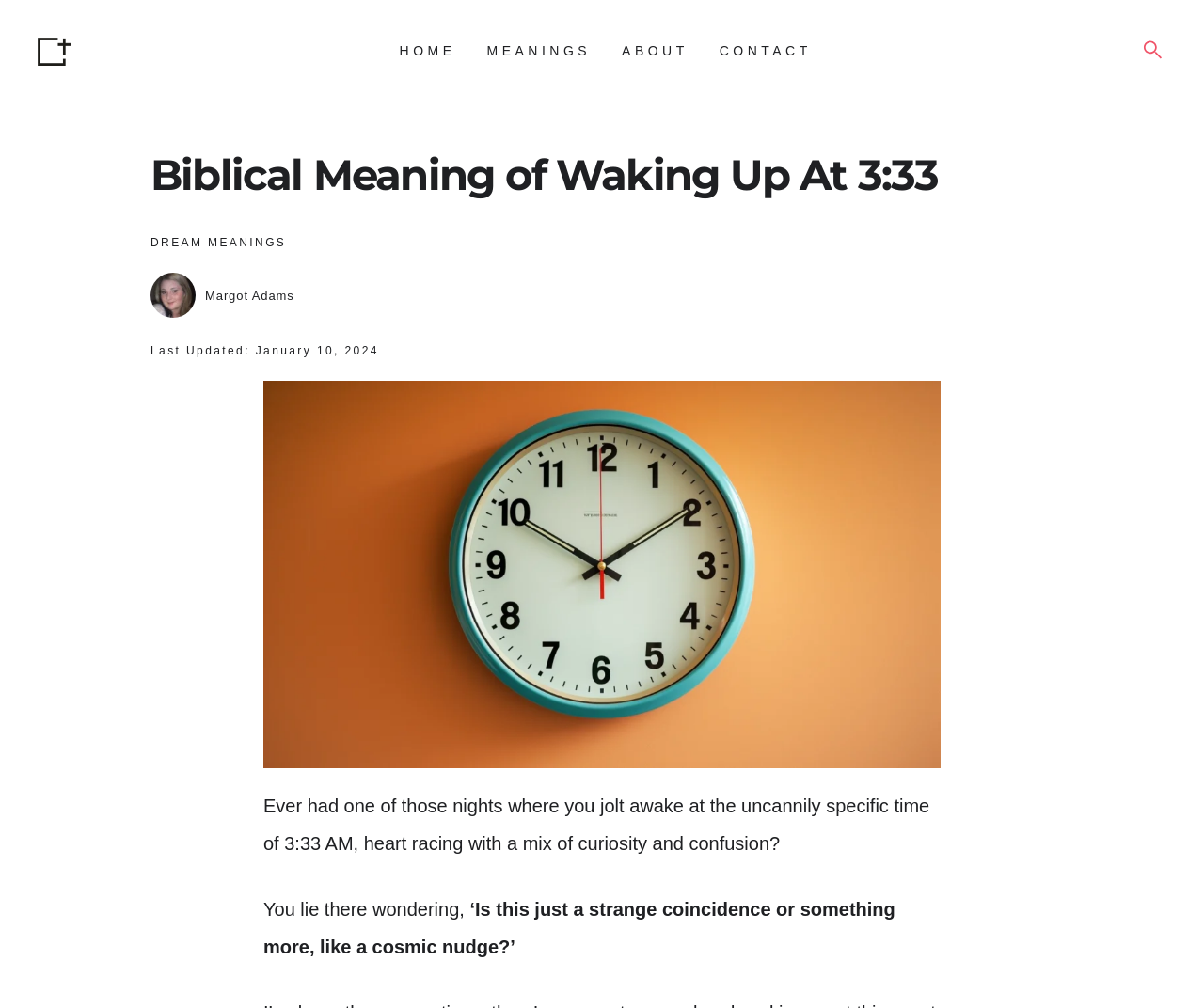Determine the bounding box coordinates for the clickable element to execute this instruction: "read about DREAM MEANINGS". Provide the coordinates as four float numbers between 0 and 1, i.e., [left, top, right, bottom].

[0.125, 0.234, 0.238, 0.247]